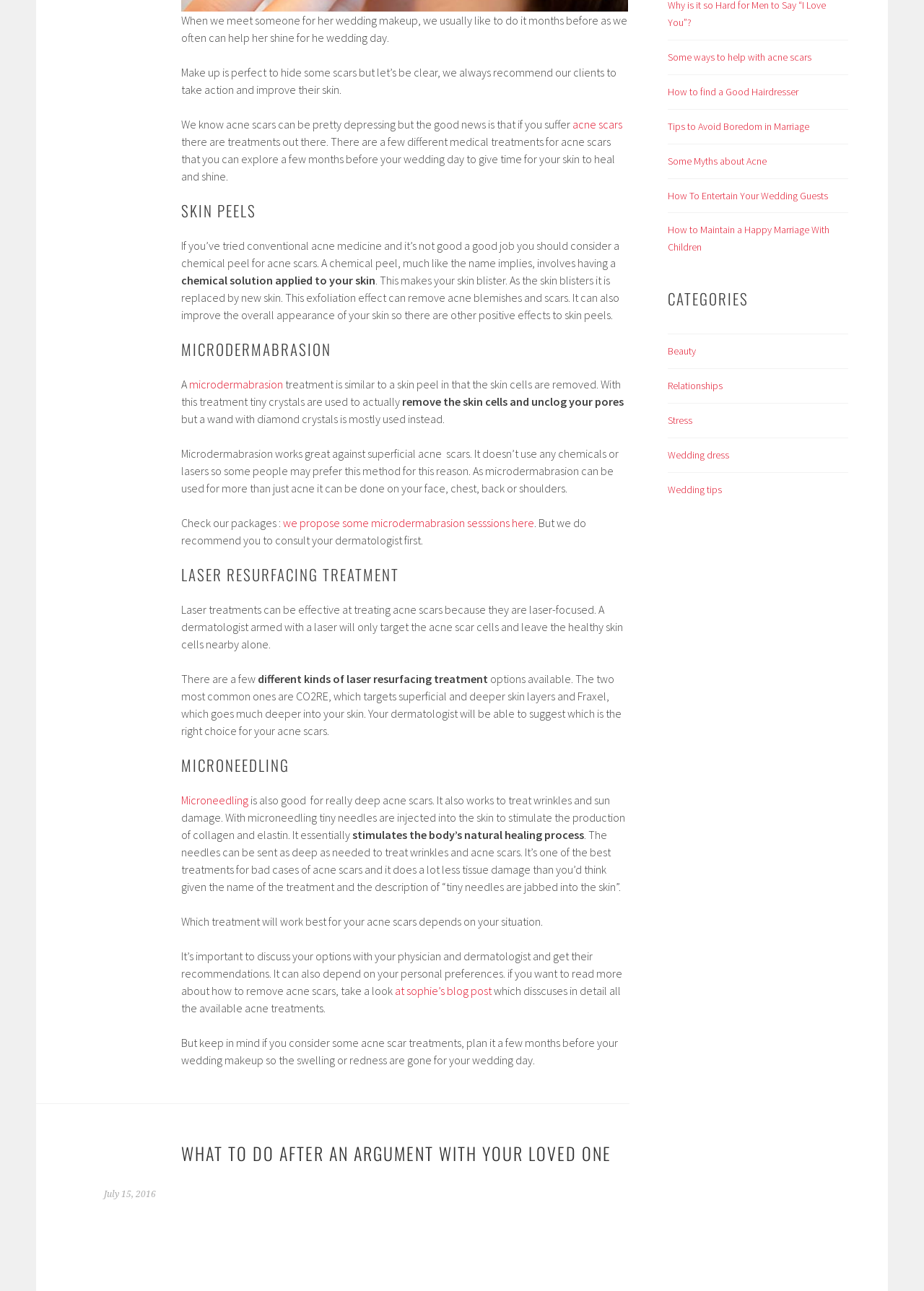Using the description "at sophie’s blog post", locate and provide the bounding box of the UI element.

[0.427, 0.762, 0.534, 0.773]